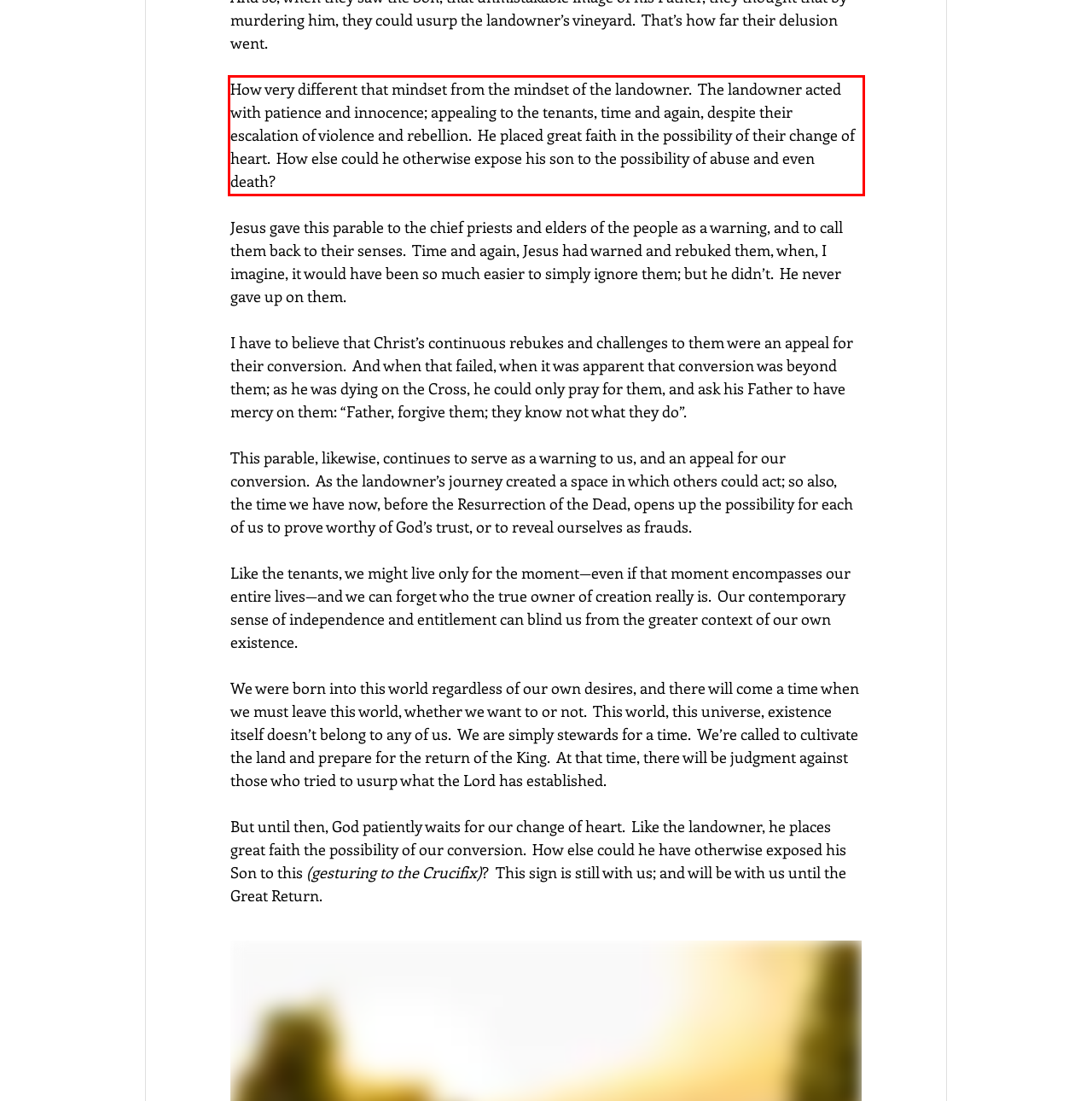Please perform OCR on the text within the red rectangle in the webpage screenshot and return the text content.

How very different that mindset from the mindset of the landowner. The landowner acted with patience and innocence; appealing to the tenants, time and again, despite their escalation of violence and rebellion. He placed great faith in the possibility of their change of heart. How else could he otherwise expose his son to the possibility of abuse and even death?